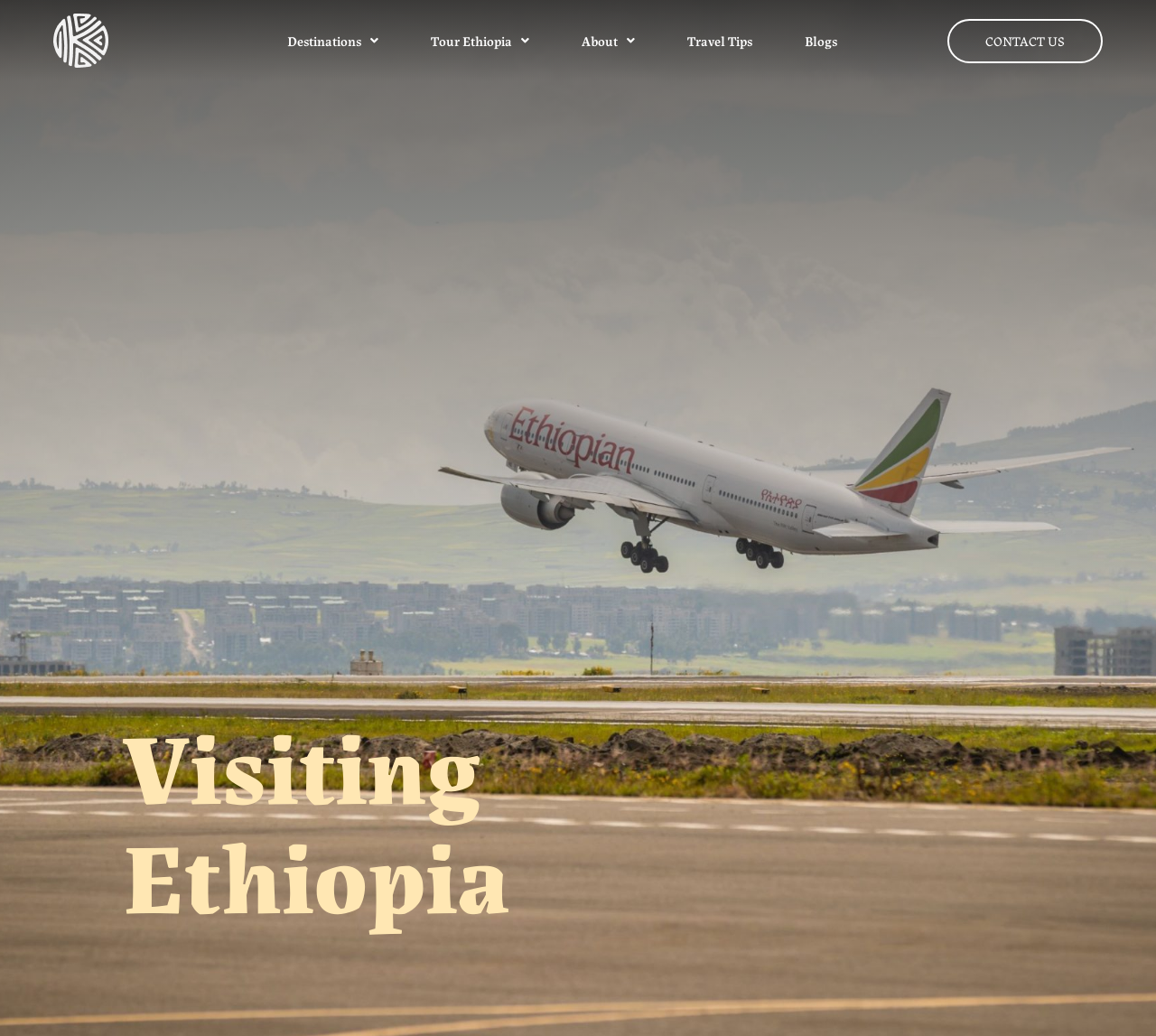What is the topic of the heading on the webpage?
Using the details from the image, give an elaborate explanation to answer the question.

The heading 'Visiting Ethiopia' is present on the webpage, indicating that the content below it is related to visiting Ethiopia, likely providing travel tips or information about touring in Ethiopia.